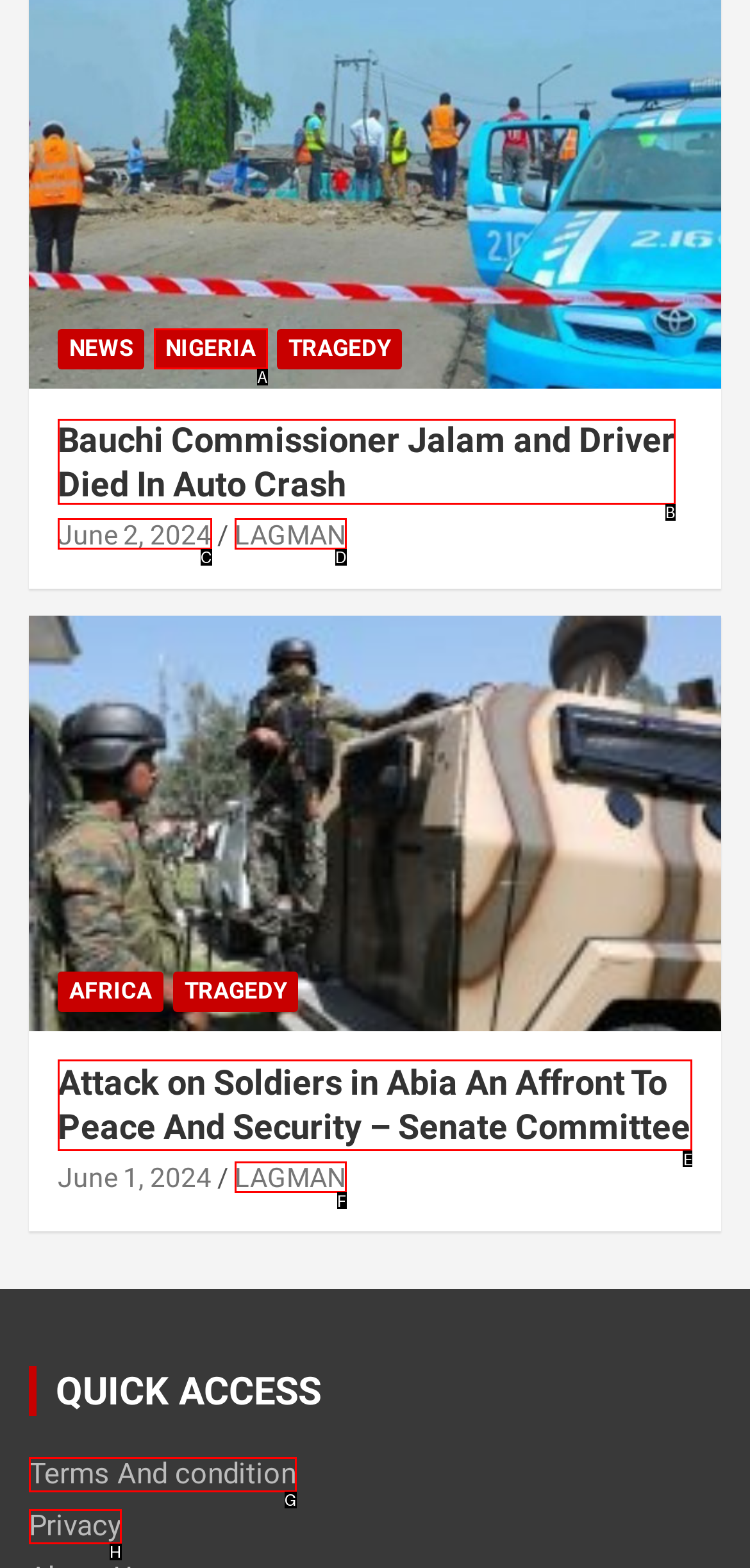Identify which HTML element should be clicked to fulfill this instruction: View article about Attack on Soldiers in Abia Reply with the correct option's letter.

E